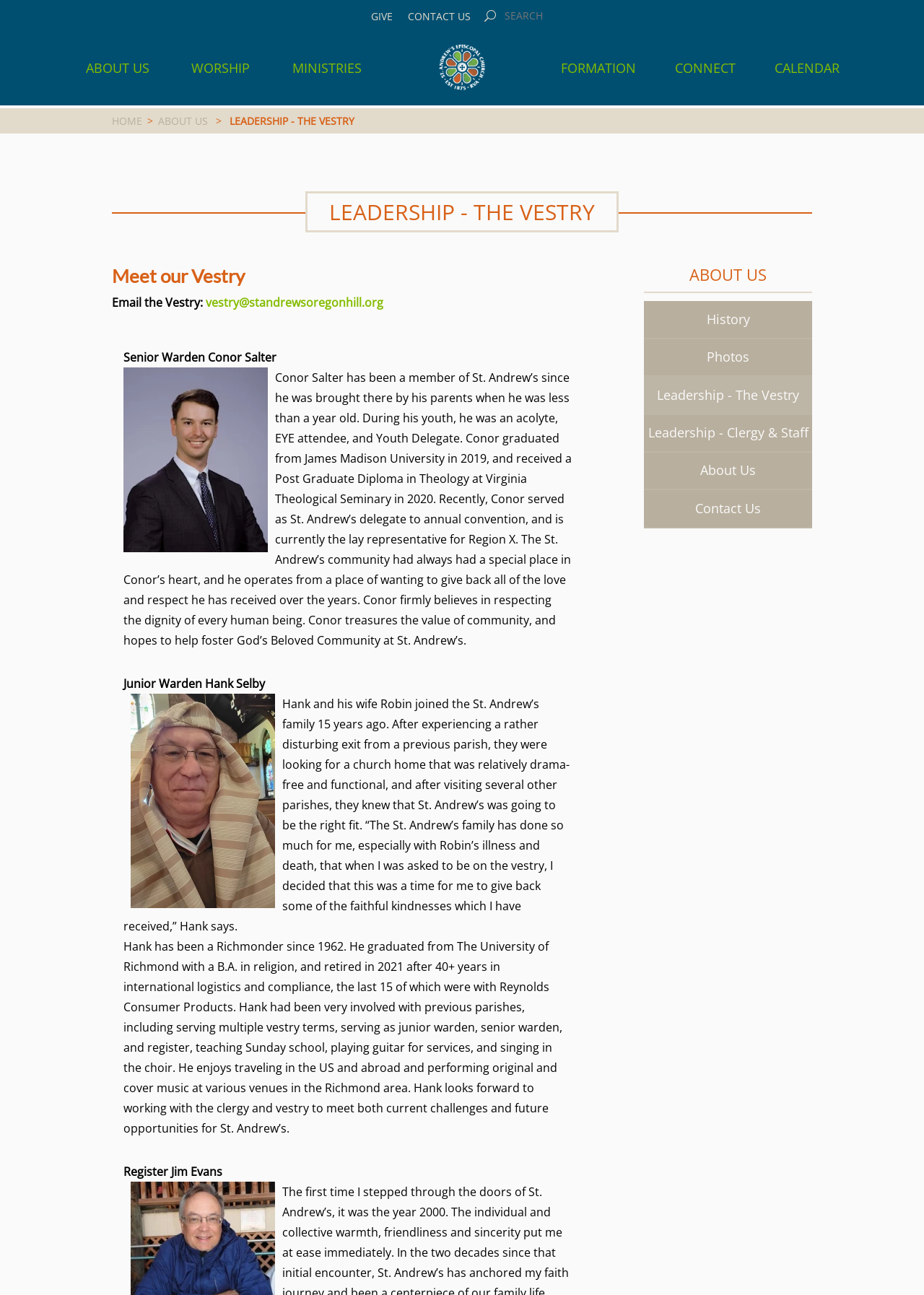Create a detailed summary of the webpage's content and design.

This webpage is about St. Andrew's Episcopal Church, specifically the Leadership - The Vestry section. At the top, there are several links, including "GIVE", "CONTACT US", and a search bar with a magnifying glass icon. Below these links, there are seven main navigation links: "ABOUT US", "WORSHIP", "MINISTRIES", an empty link, "FORMATION", "CONNECT", and "CALENDAR".

The main content of the page is divided into two sections. The first section has a heading "LEADERSHIP - THE VESTRY" and a subheading "Meet our Vestry". Below this, there is a paragraph with an email address link to contact the Vestry. The second section is a table with two rows, each containing a profile of a Vestry member. The profiles include a photo, name, and a brief biography of each member, including their background, experience, and interests.

On the right side of the page, there is a complementary section with several links, including "ABOUT US", "History", "Photos", "Leadership - The Vestry", "Leadership - Clergy & Staff", "About Us", and "Contact Us".